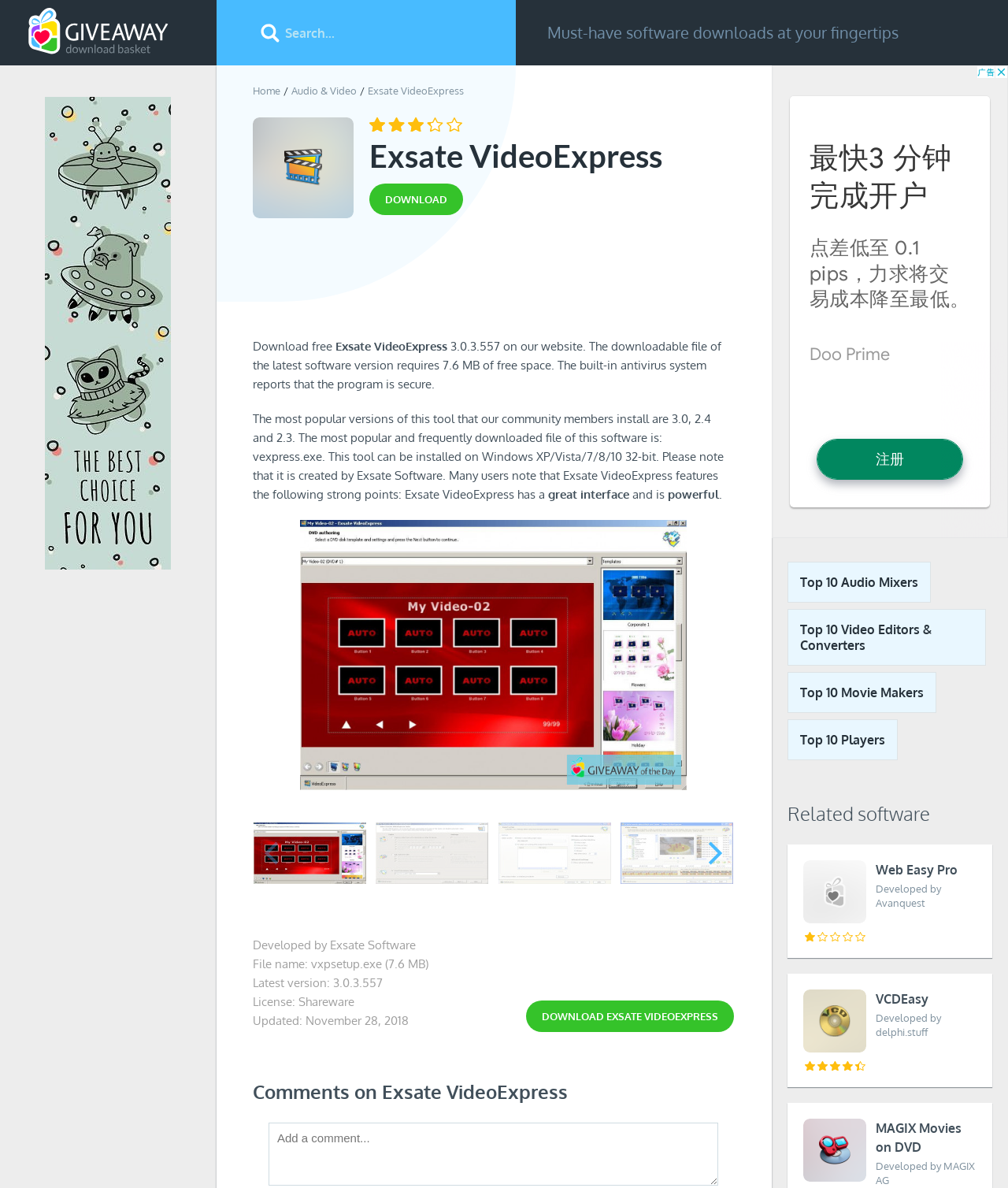Find the bounding box coordinates for the area that should be clicked to accomplish the instruction: "Search for software".

[0.215, 0.0, 0.512, 0.055]